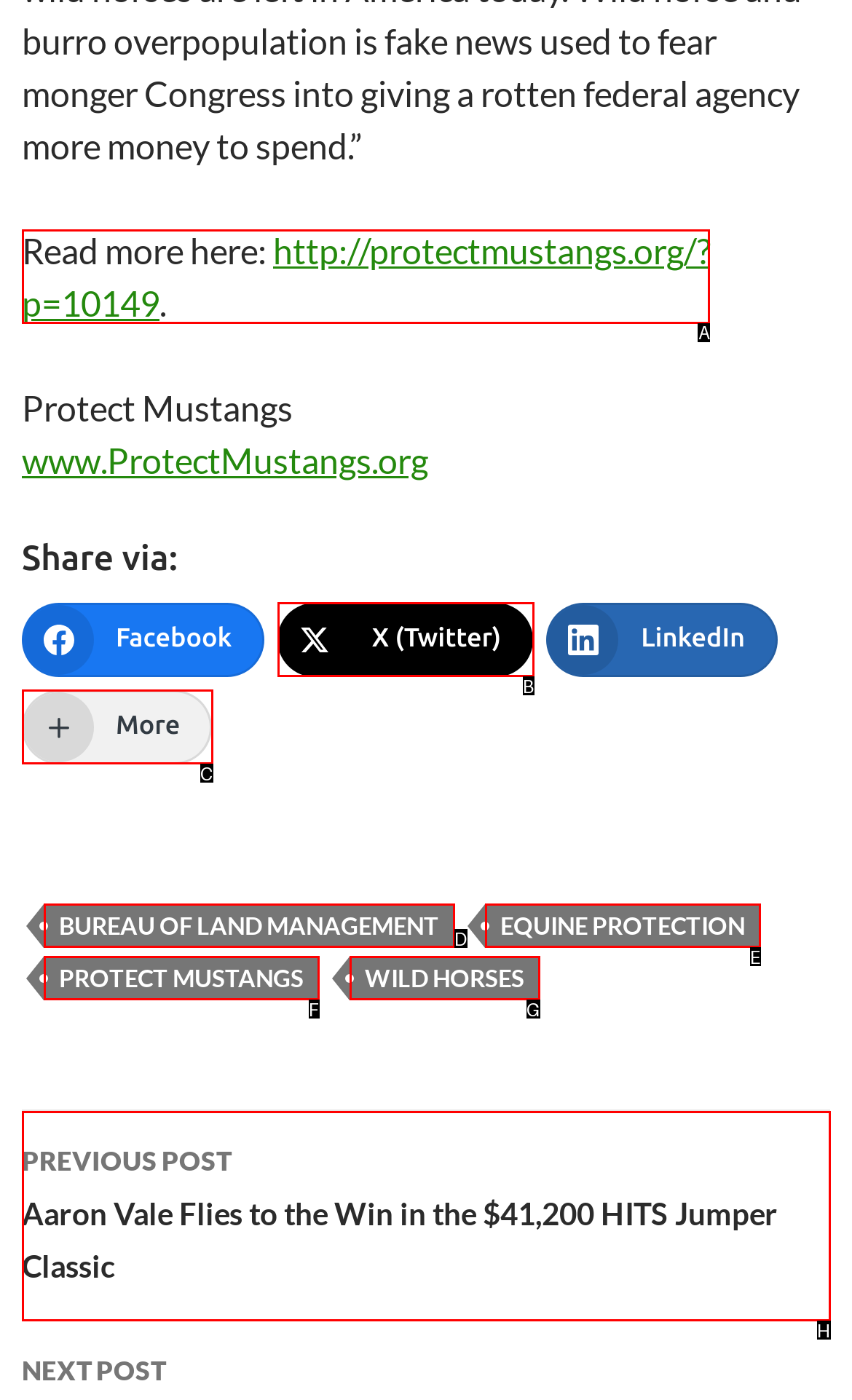Tell me which UI element to click to fulfill the given task: Read more about the post. Respond with the letter of the correct option directly.

A